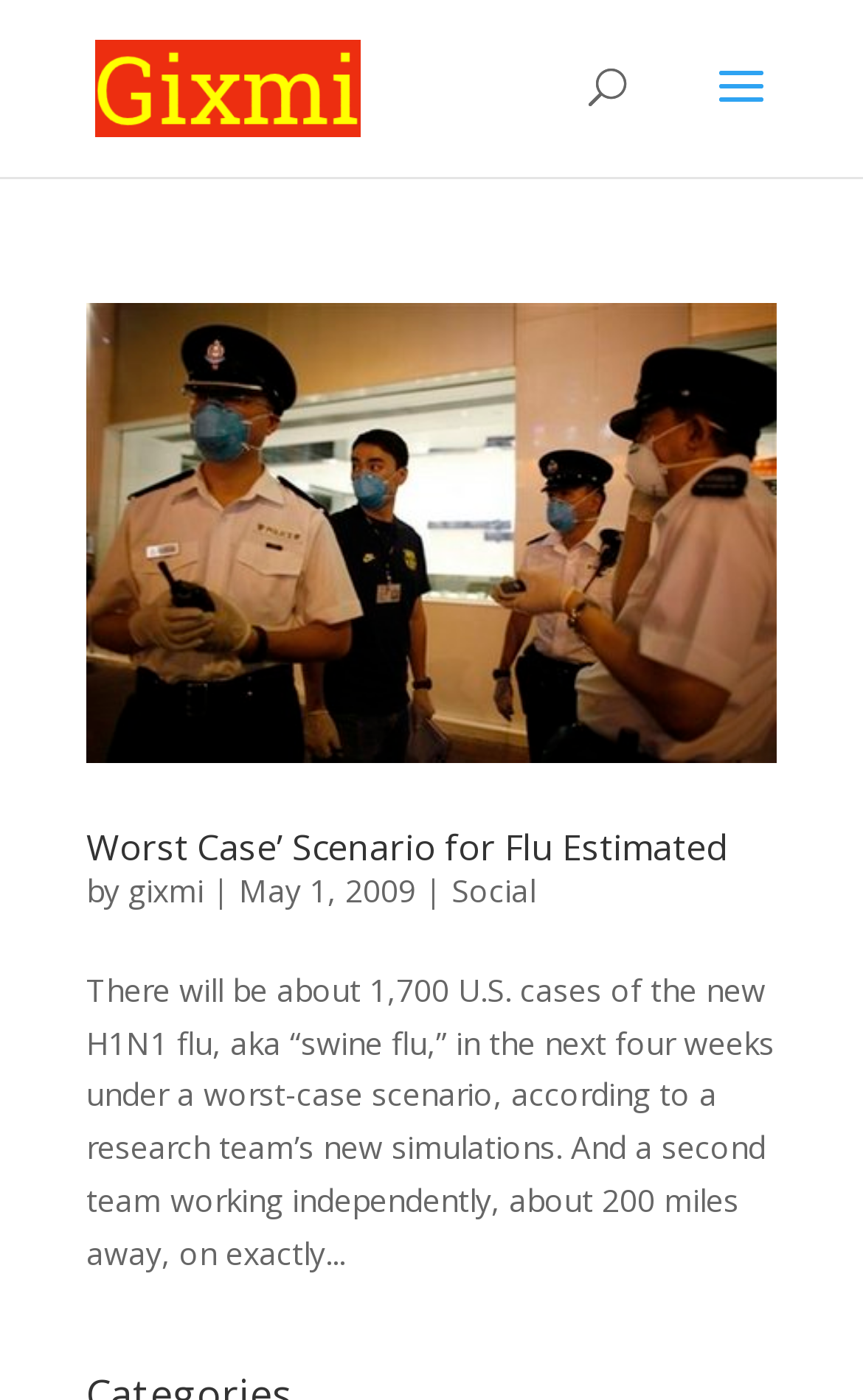What is the estimated number of US cases of H1N1 flu in the next four weeks?
Using the image, provide a detailed and thorough answer to the question.

According to the article, a research team's new simulations estimate that there will be about 1,700 U.S. cases of the new H1N1 flu, aka 'swine flu,' in the next four weeks under a worst-case scenario.